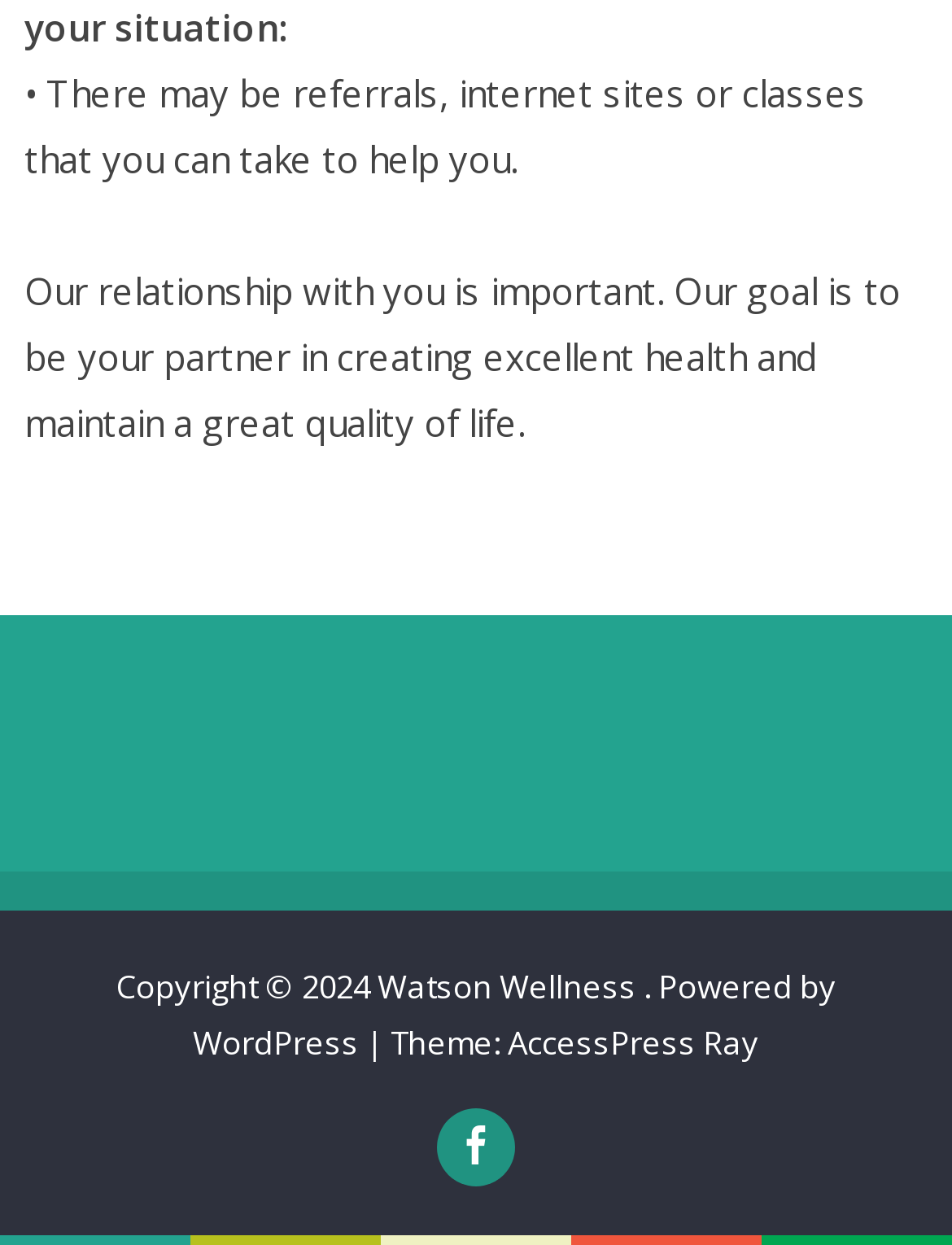What is the name of the theme used by the website?
Look at the screenshot and provide an in-depth answer.

The theme name can be found at the bottom of the webpage, where it is mentioned as 'Theme: AccessPress Ray'.